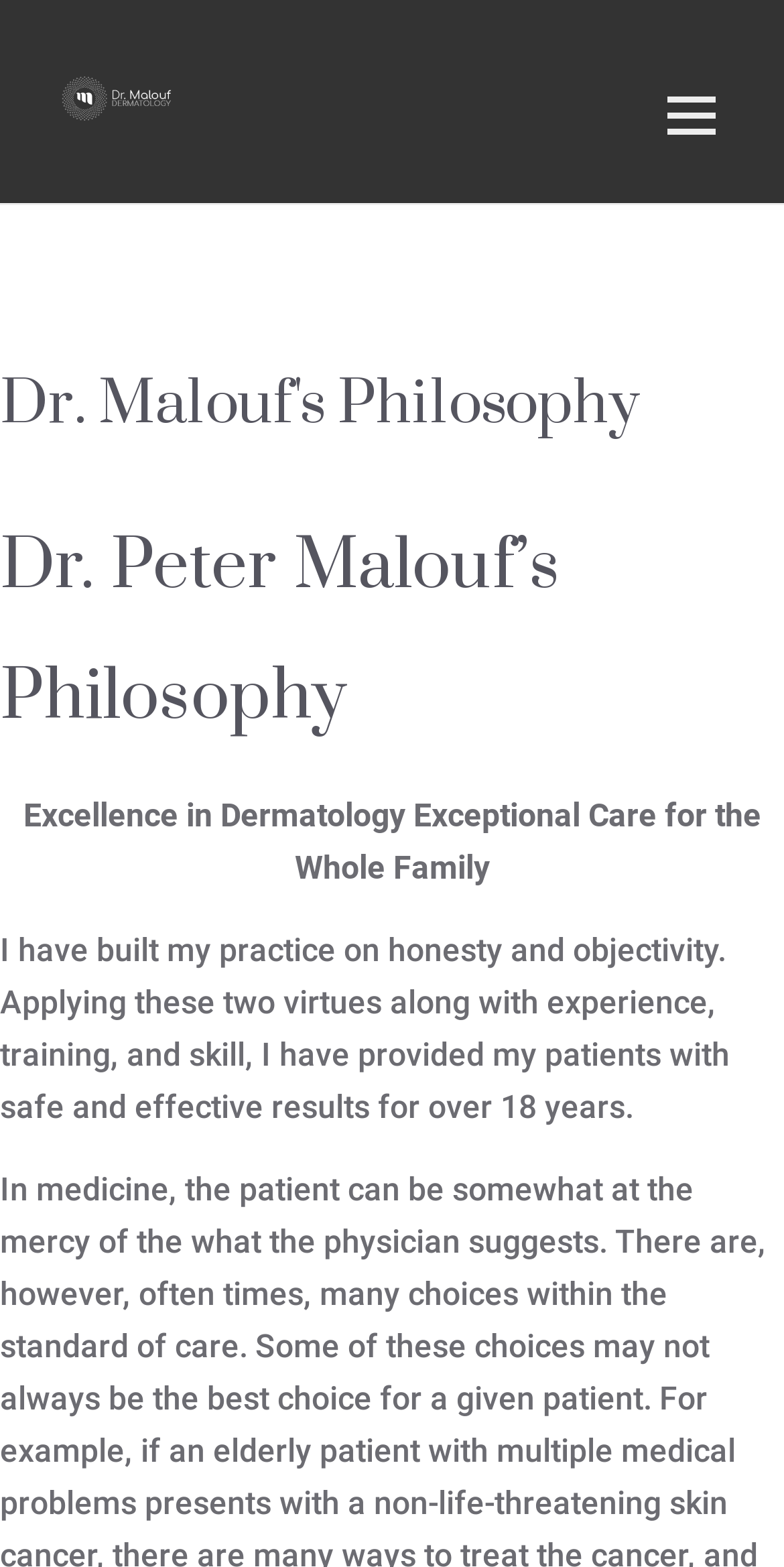What is the phone number to contact?
Could you answer the question with a detailed and thorough explanation?

I found the phone number by looking at the meta description, which mentions contacting by phone at 817-205-3075.